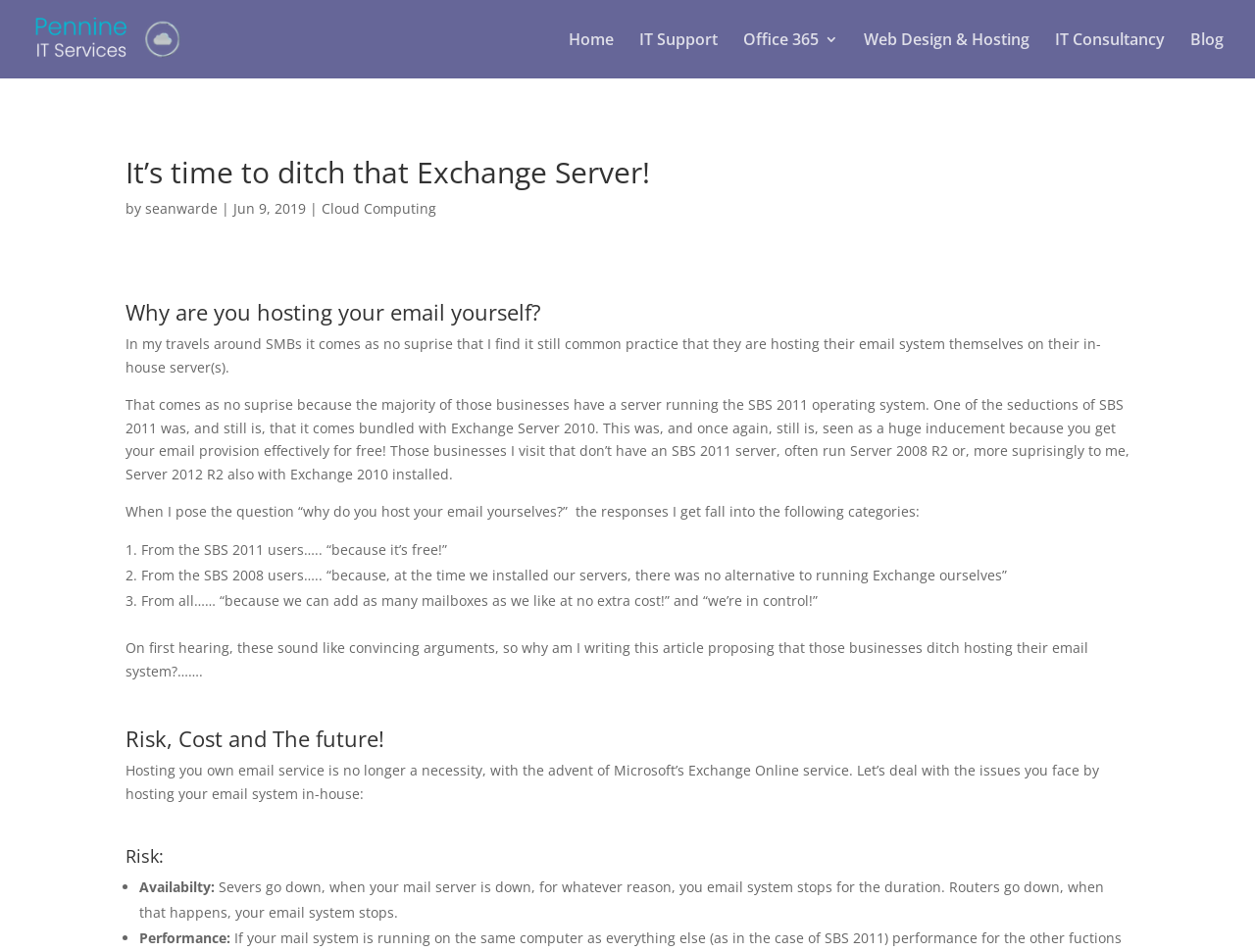Can you find the bounding box coordinates for the element to click on to achieve the instruction: "Click on the 'Pennine IT Services' link"?

[0.027, 0.03, 0.145, 0.049]